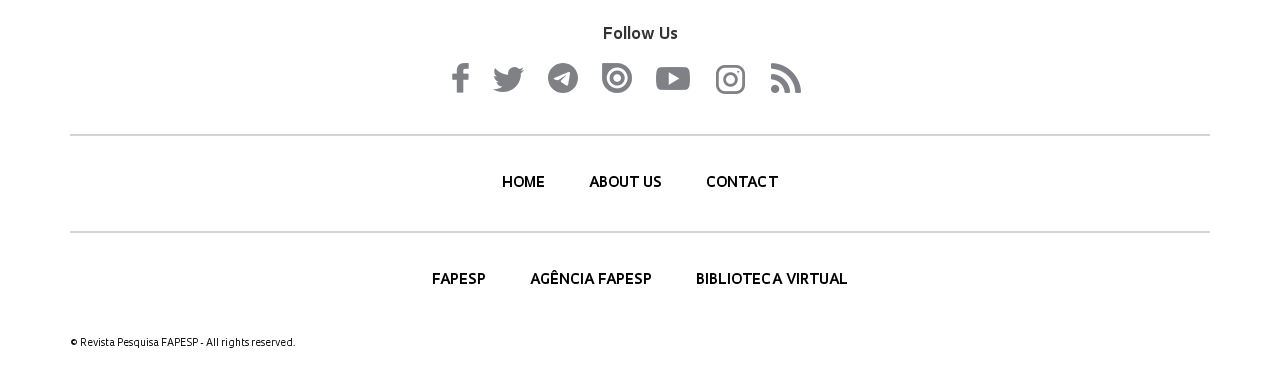Determine the bounding box coordinates of the section I need to click to execute the following instruction: "Follow us on Facebook". Provide the coordinates as four float numbers between 0 and 1, i.e., [left, top, right, bottom].

[0.353, 0.171, 0.366, 0.255]